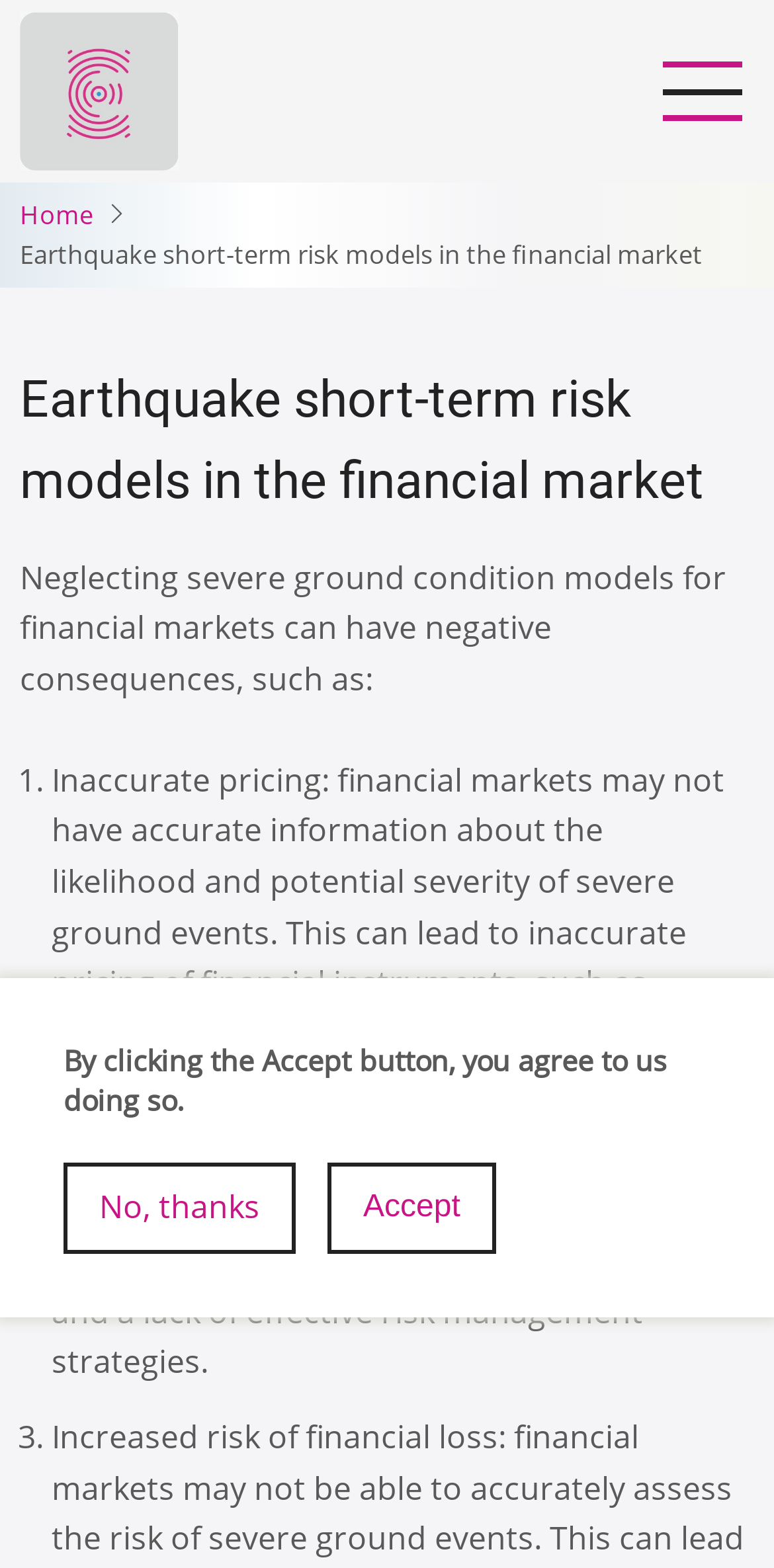Please give a concise answer to this question using a single word or phrase: 
What is the purpose of the 'Accept' button?

To agree to terms